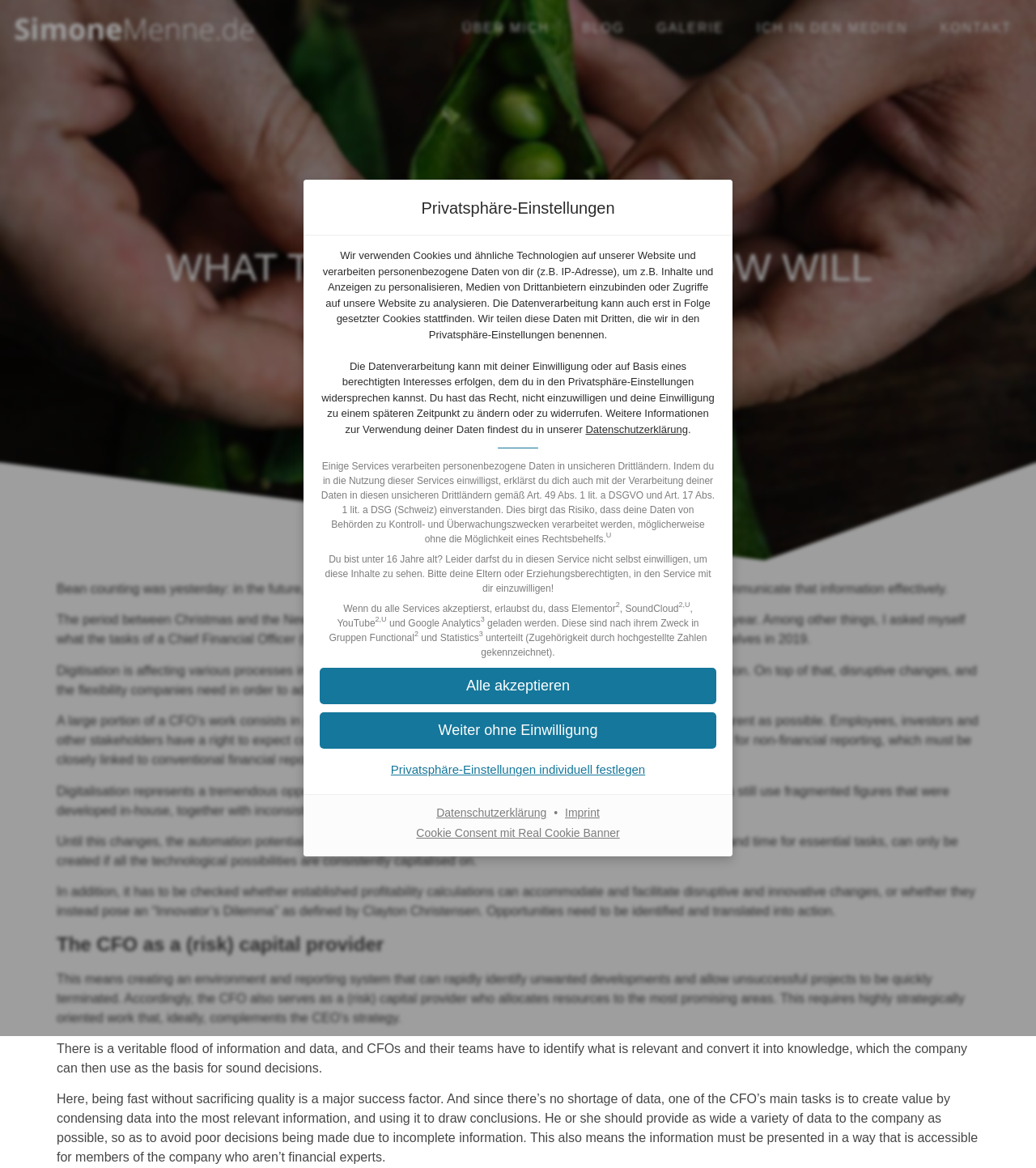What is the risk of using services that process data in unsafe third countries?
Please elaborate on the answer to the question with detailed information.

According to the dialog box, using services that process data in unsafe third countries may result in the risk of government surveillance, and users may not have the possibility of legal recourse.